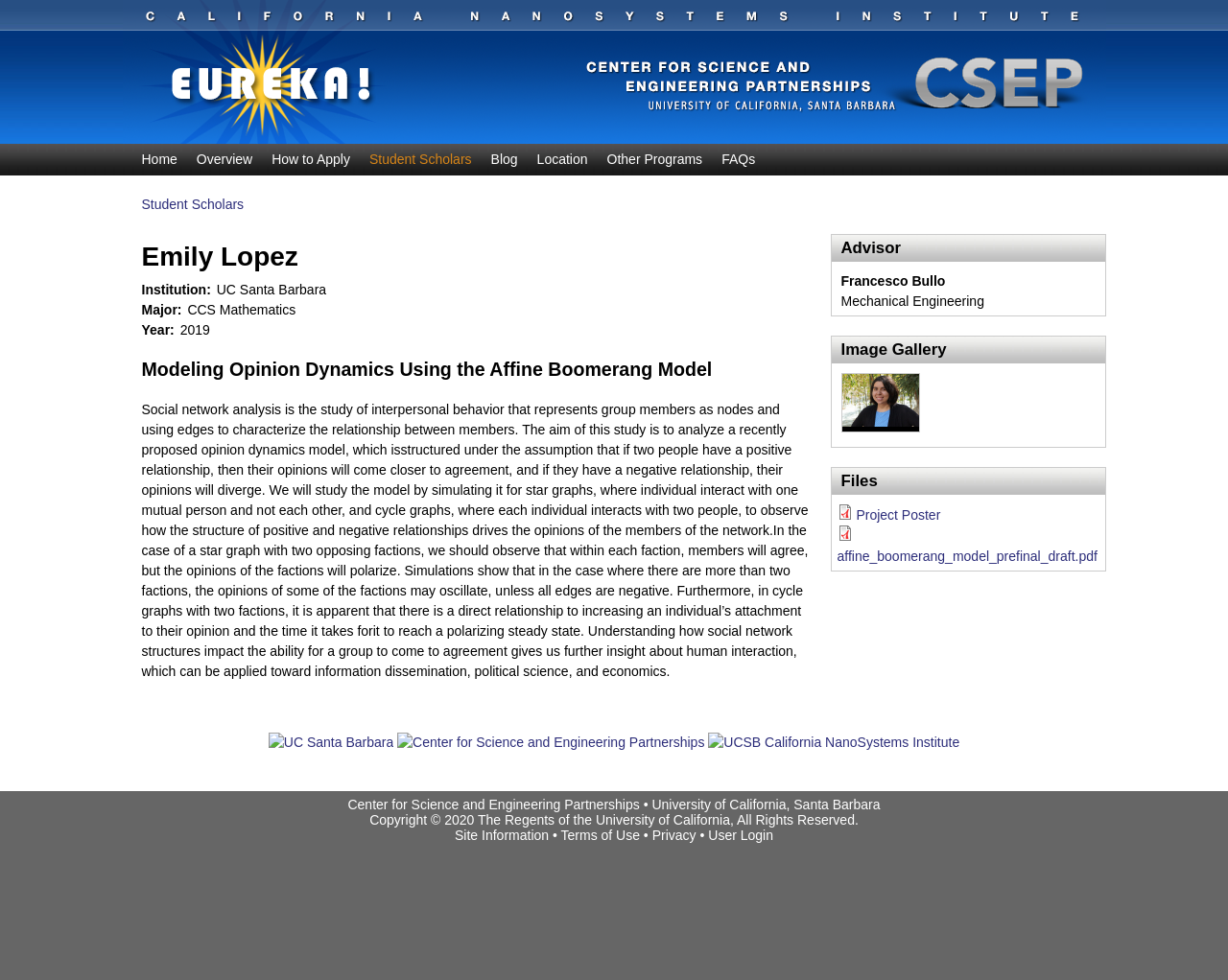Look at the image and answer the question in detail:
What is the name of the institution where Emily Lopez is studying?

I found the answer by looking at the section that describes Emily Lopez's profile, where it says 'Institution: UC Santa Barbara'.